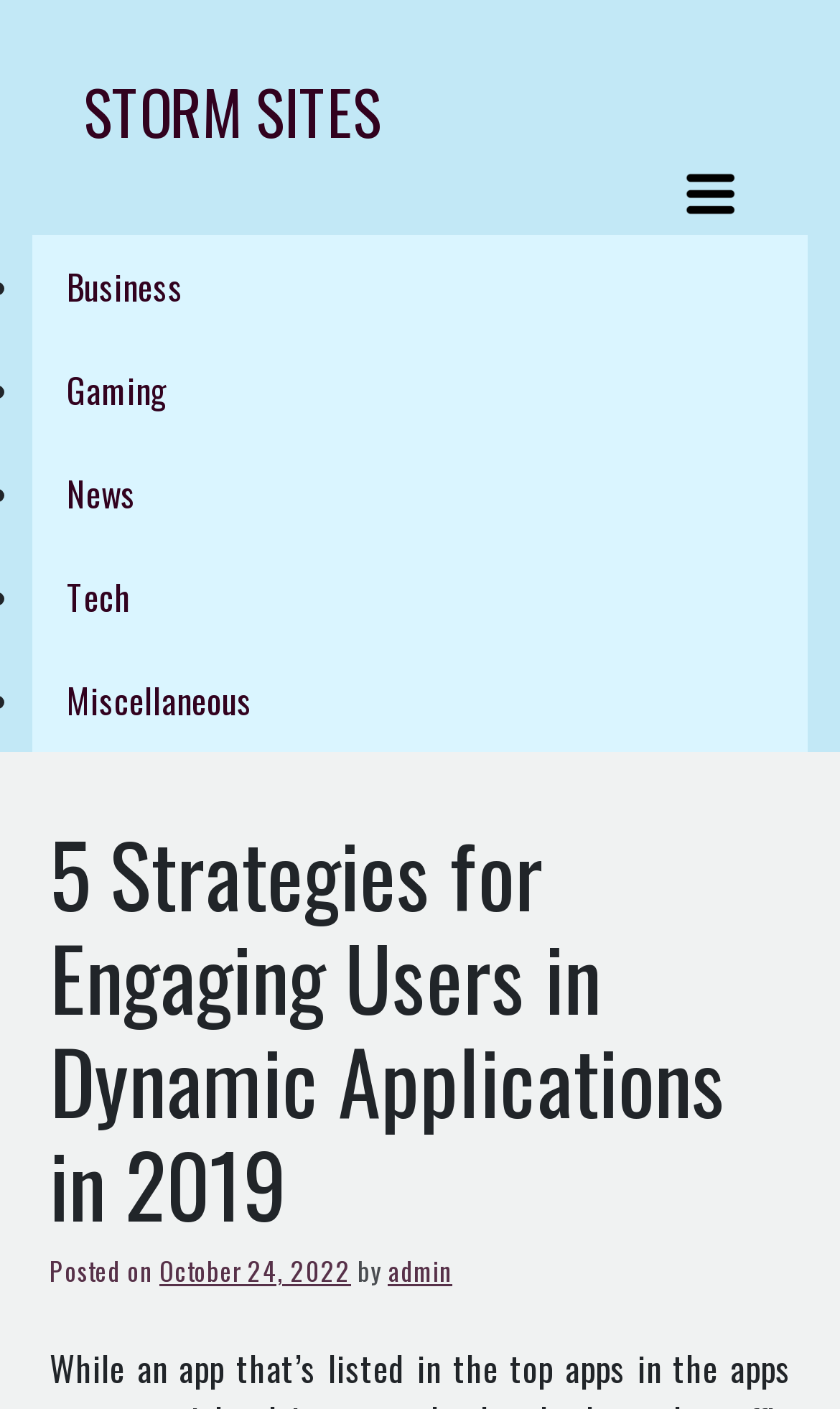Locate the bounding box coordinates of the clickable area to execute the instruction: "Read the article posted on October 24, 2022". Provide the coordinates as four float numbers between 0 and 1, represented as [left, top, right, bottom].

[0.19, 0.888, 0.418, 0.914]